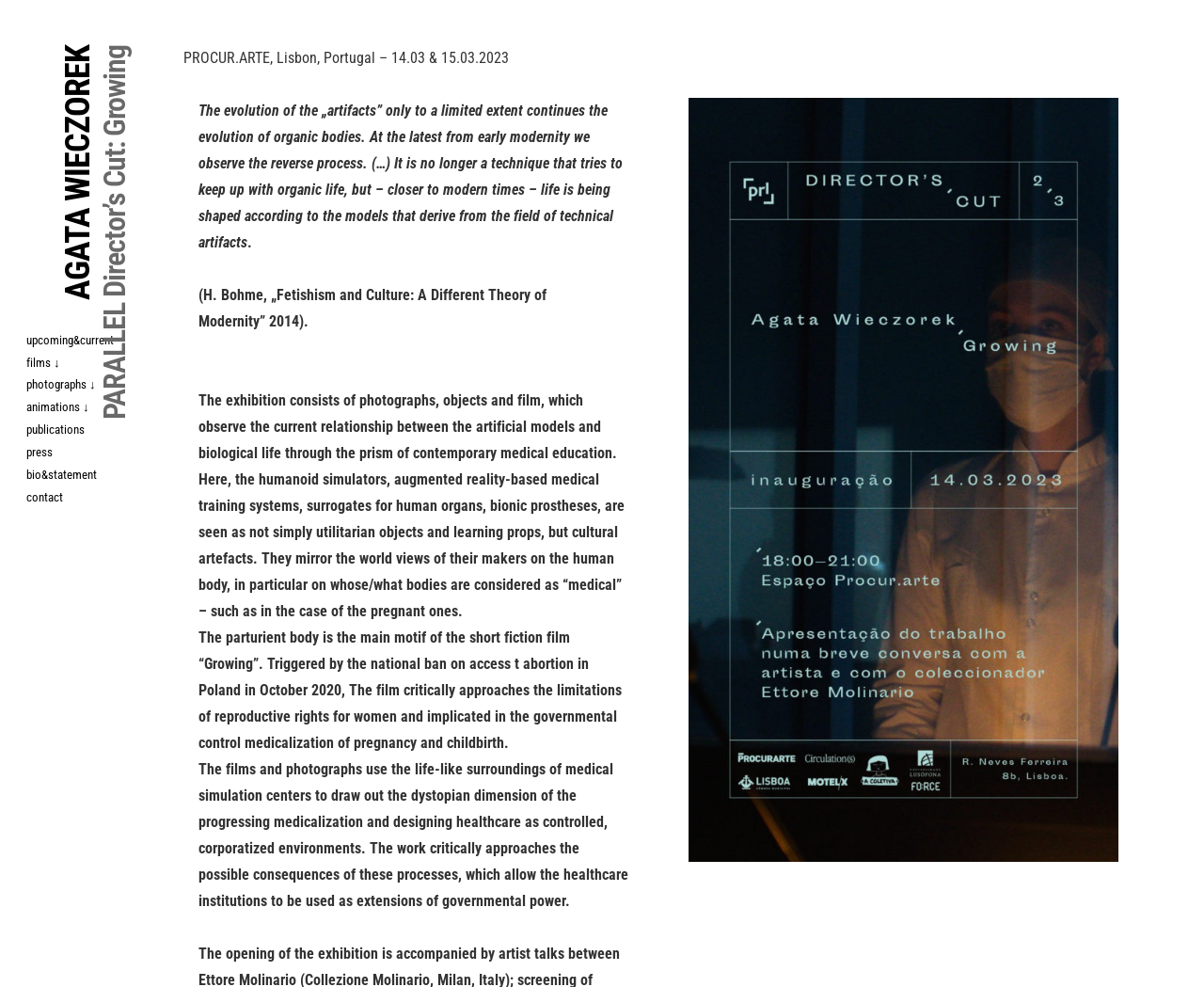Determine the bounding box coordinates for the clickable element required to fulfill the instruction: "Read publications". Provide the coordinates as four float numbers between 0 and 1, i.e., [left, top, right, bottom].

[0.022, 0.428, 0.07, 0.443]